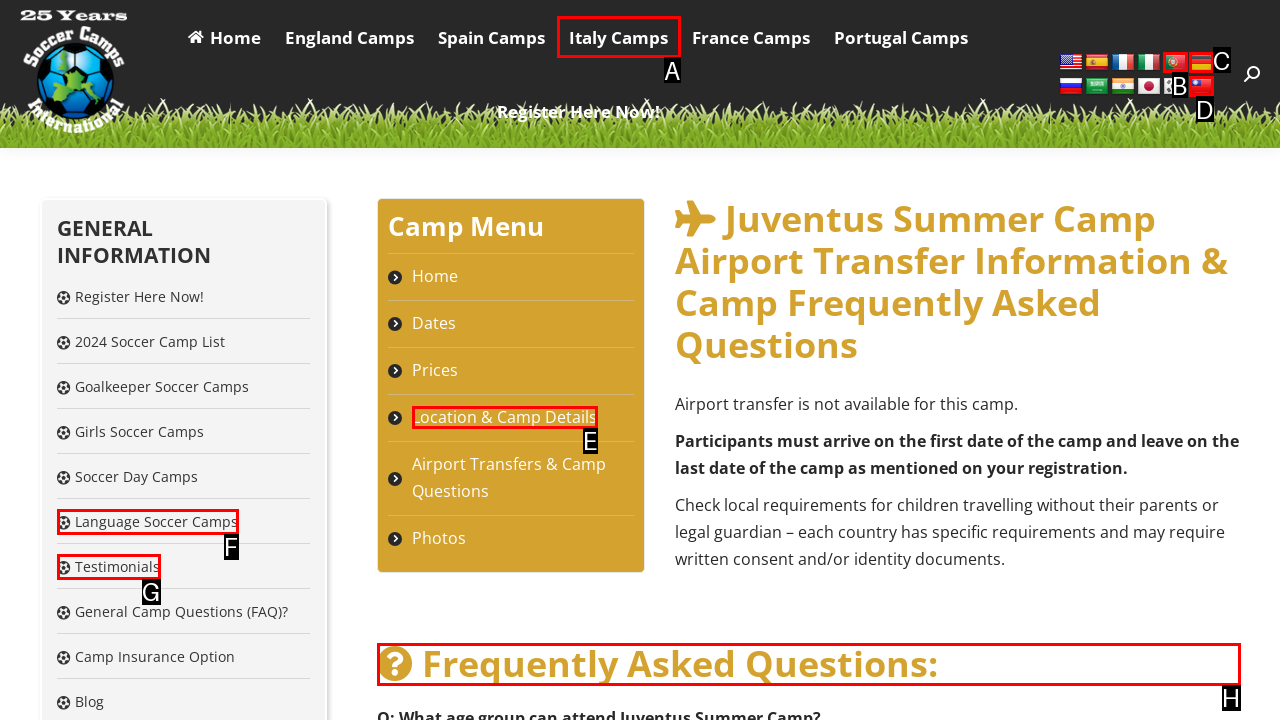Choose the letter of the UI element necessary for this task: Check Frequently Asked Questions
Answer with the correct letter.

H